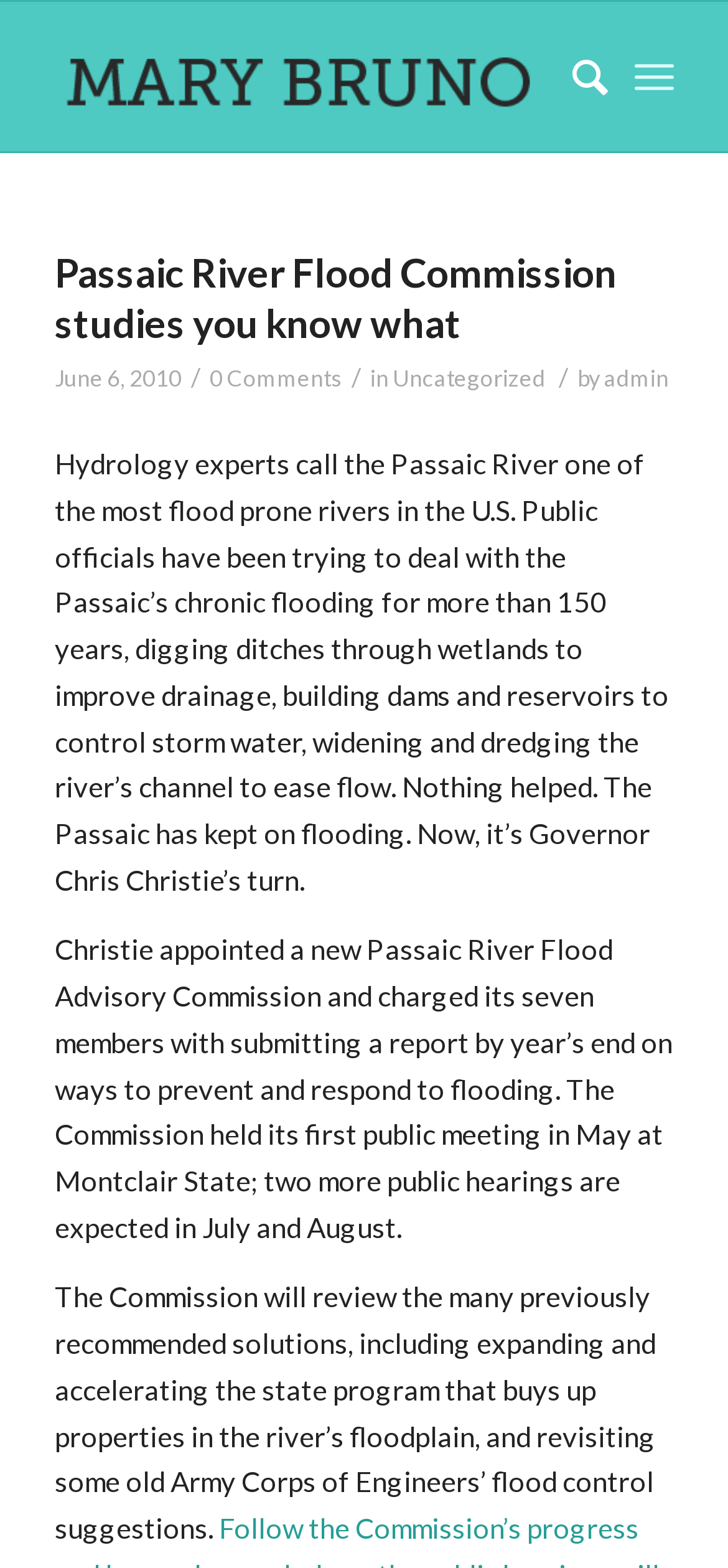What is the name of the author of the article?
Answer the question with just one word or phrase using the image.

admin